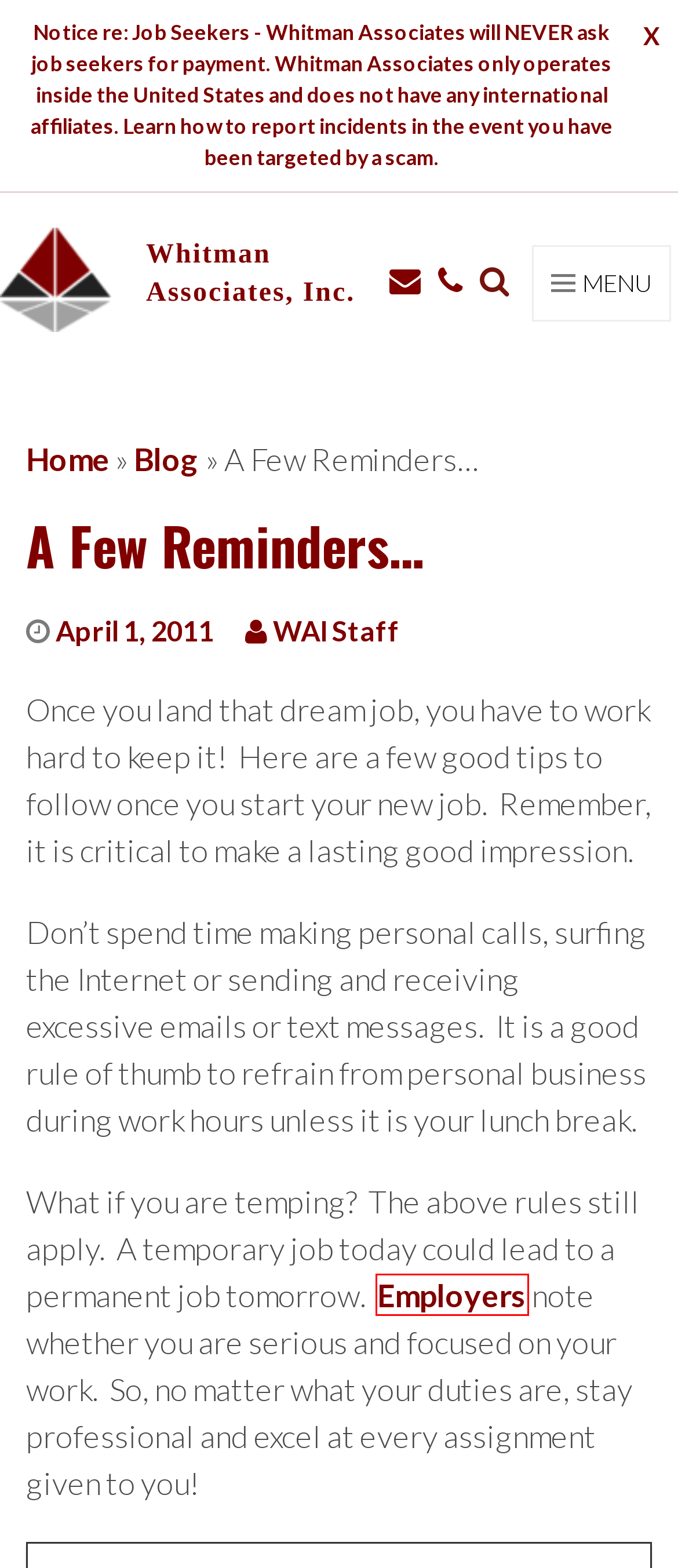You have a screenshot of a webpage with a red rectangle bounding box. Identify the best webpage description that corresponds to the new webpage after clicking the element within the red bounding box. Here are the candidates:
A. WAI Staff, Author at Whitman Associates, Inc.
B. Information for Employees | Whitman Associates, Inc.
C. Staffing Agency Washington, D.C. | Whitman Associates
D. Hiring Agencies D.C. | Hire Now | Whitman Associates
E. Staffing Agencies | Experts Since 1972 | Whitman Associates
F. 3 Best Staffing Agencies in Washington, DC - Expert Recommendations
G. Career Advice Archives | Whitman Associates, Inc.
H. Blog | Whitman Associates, Inc.

D